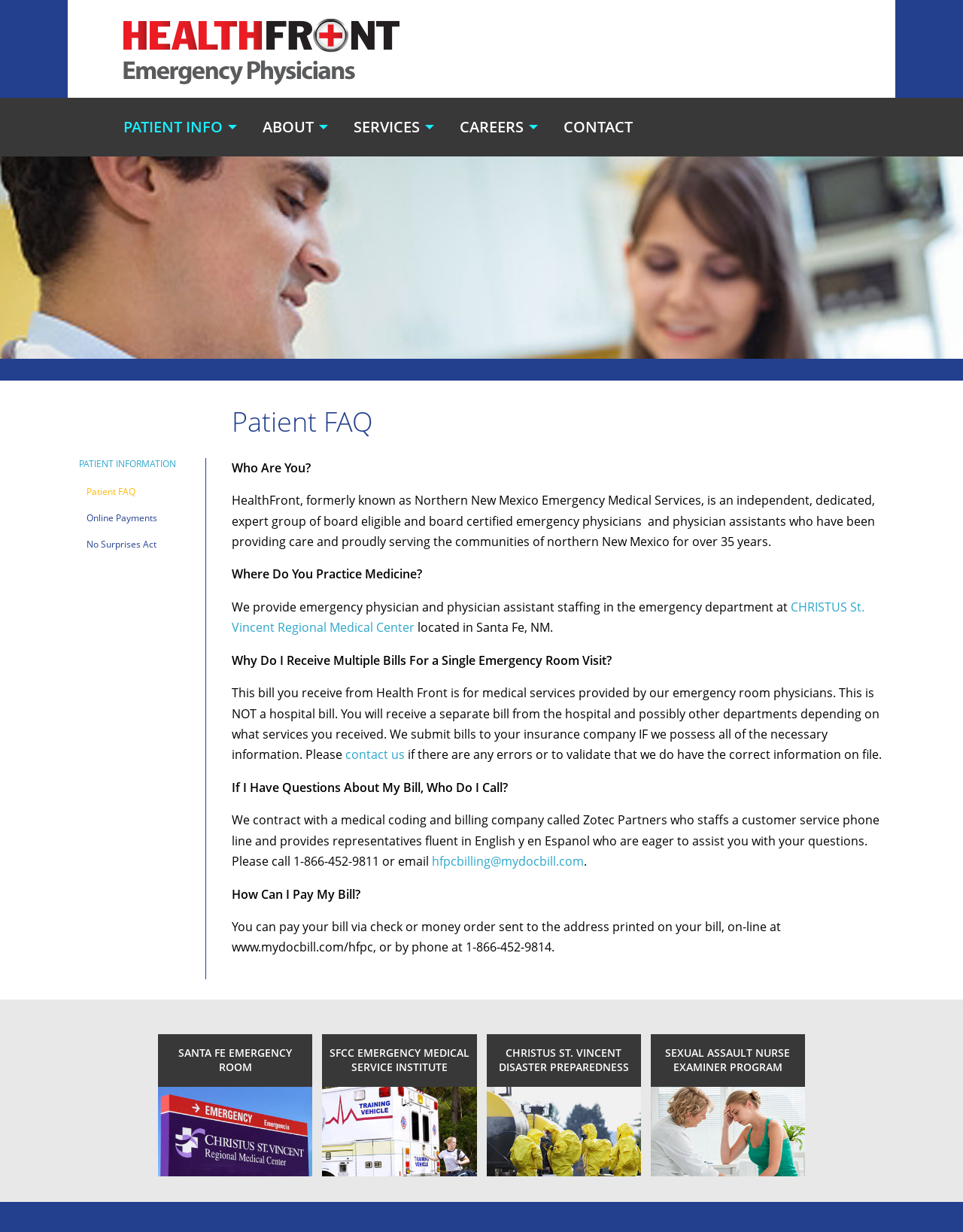Find the bounding box coordinates of the element I should click to carry out the following instruction: "Click HealthFront Emergency Physicians".

[0.128, 0.015, 0.415, 0.069]